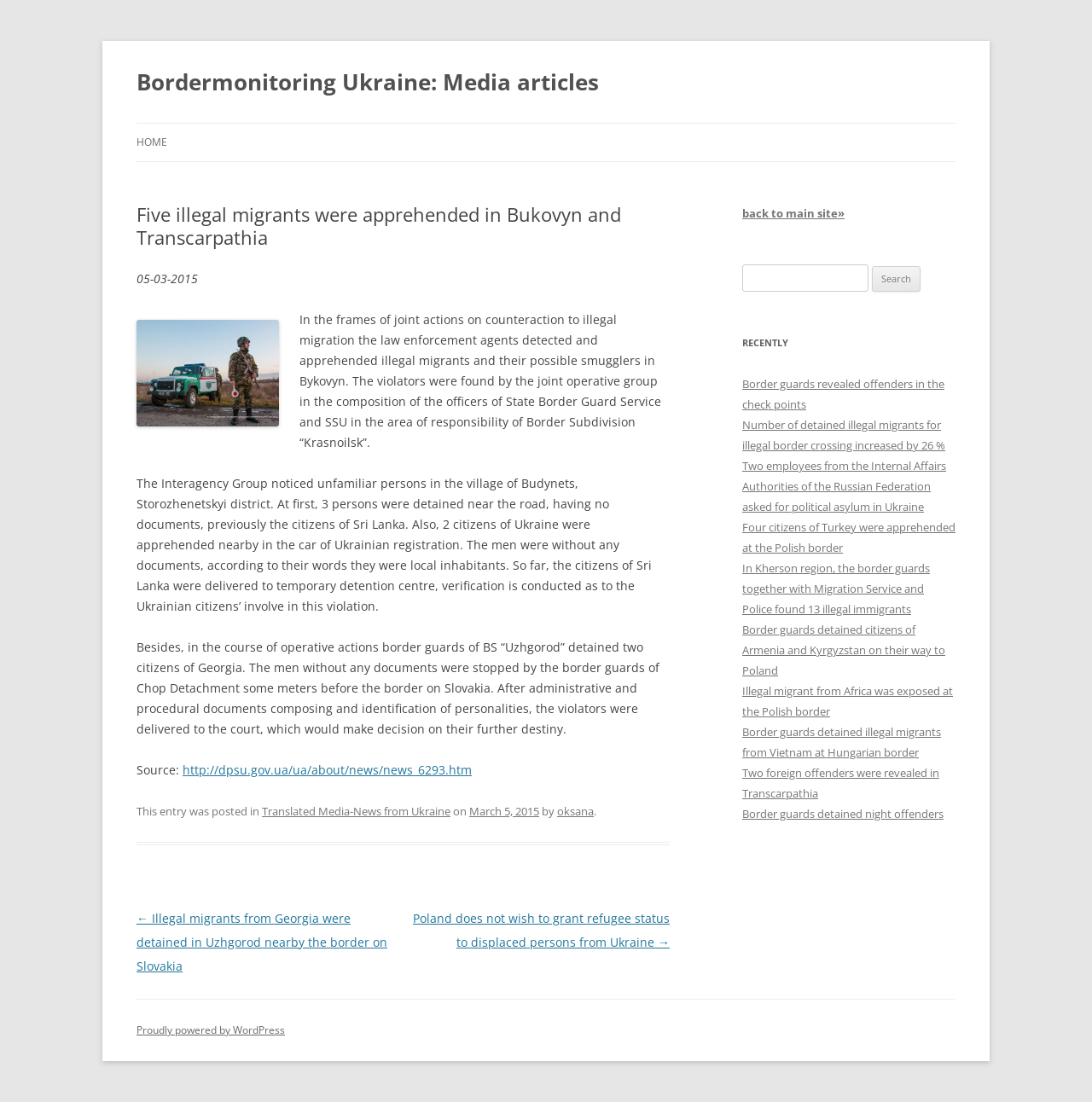Please identify the primary heading on the webpage and return its text.

Bordermonitoring Ukraine: Media articles